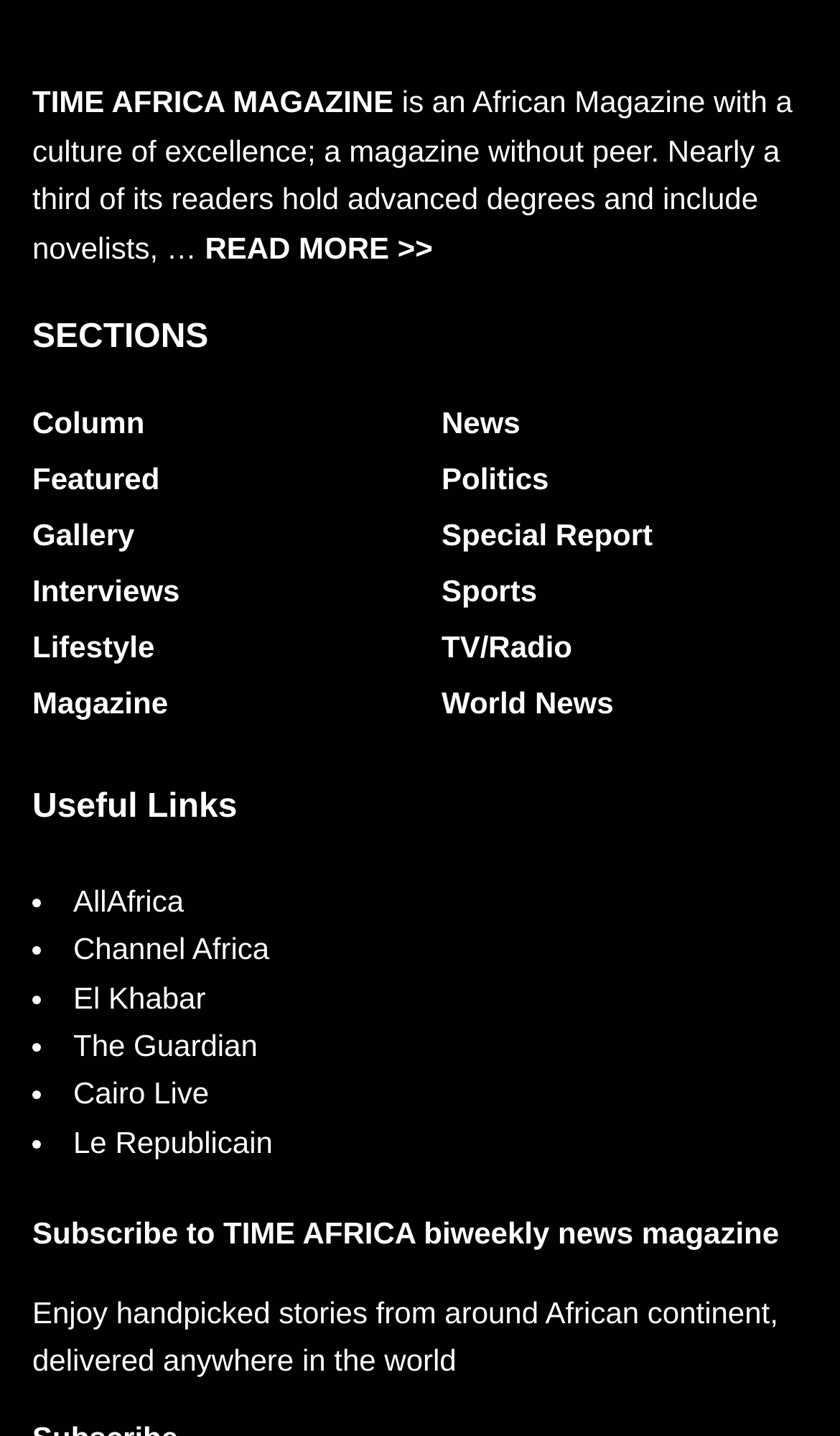Locate the bounding box coordinates of the element's region that should be clicked to carry out the following instruction: "Read more about Time Africa Magazine". The coordinates need to be four float numbers between 0 and 1, i.e., [left, top, right, bottom].

[0.244, 0.16, 0.515, 0.184]